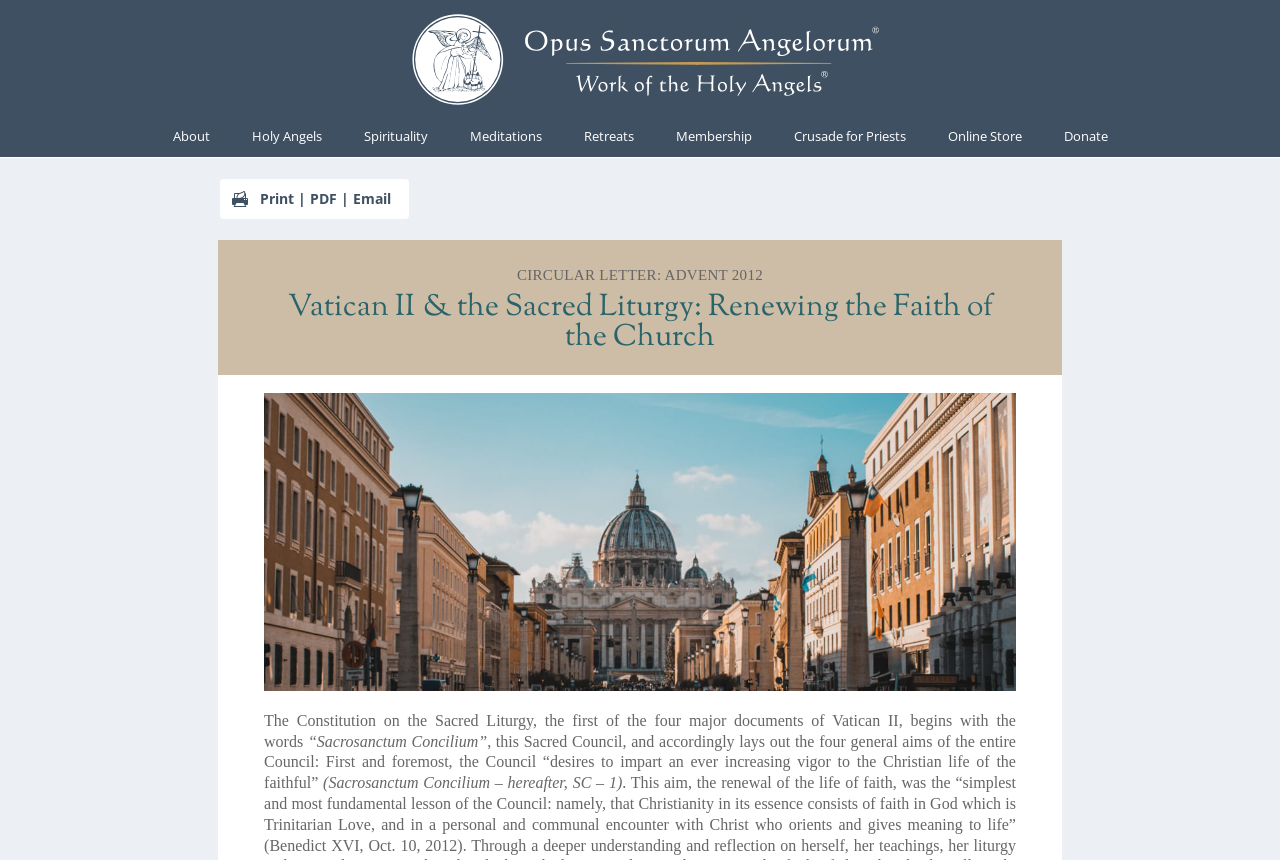What is the tone of the webpage?
Analyze the image and deliver a detailed answer to the question.

The tone of the webpage is informative, as it provides detailed information about Vatican II and the Sacred Liturgy, including quotes from documents and explanations of their content. The webpage appears to be educational in nature, aiming to inform readers about the topic.